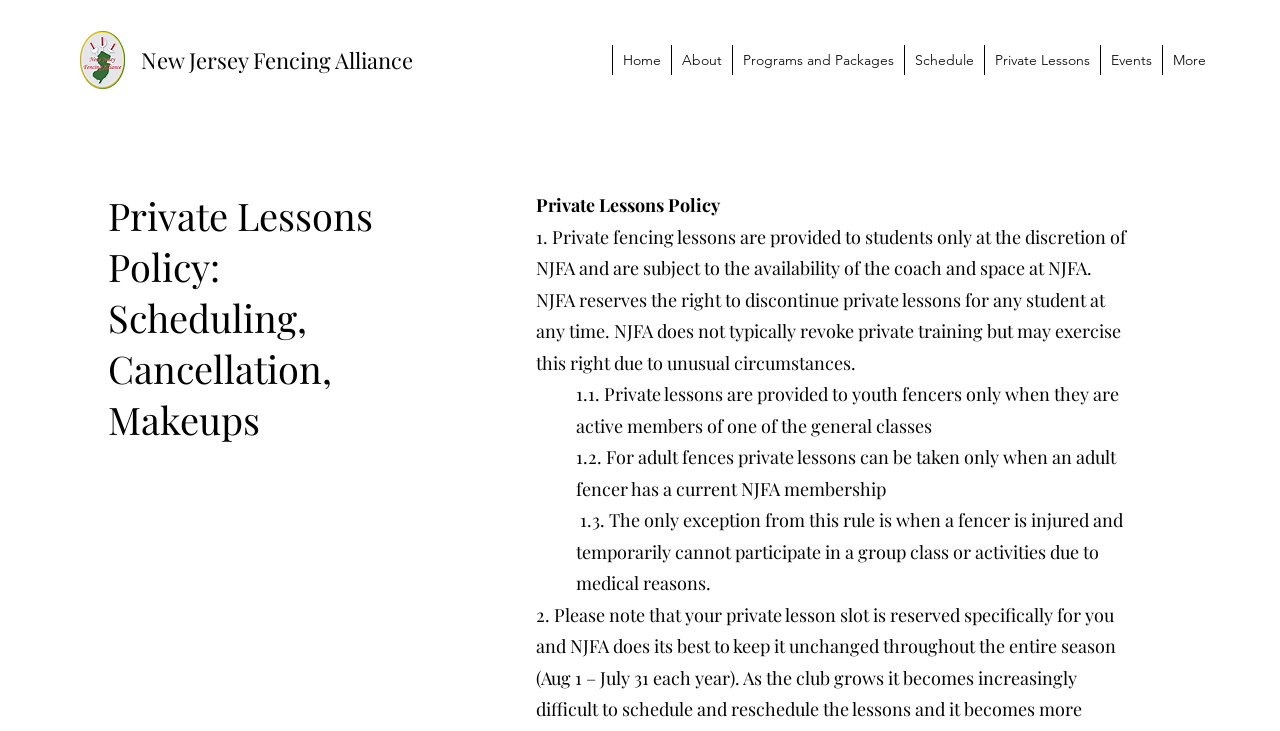Answer the question using only one word or a concise phrase: What is the condition for youth fencers to take private lessons?

Active membership in a general class